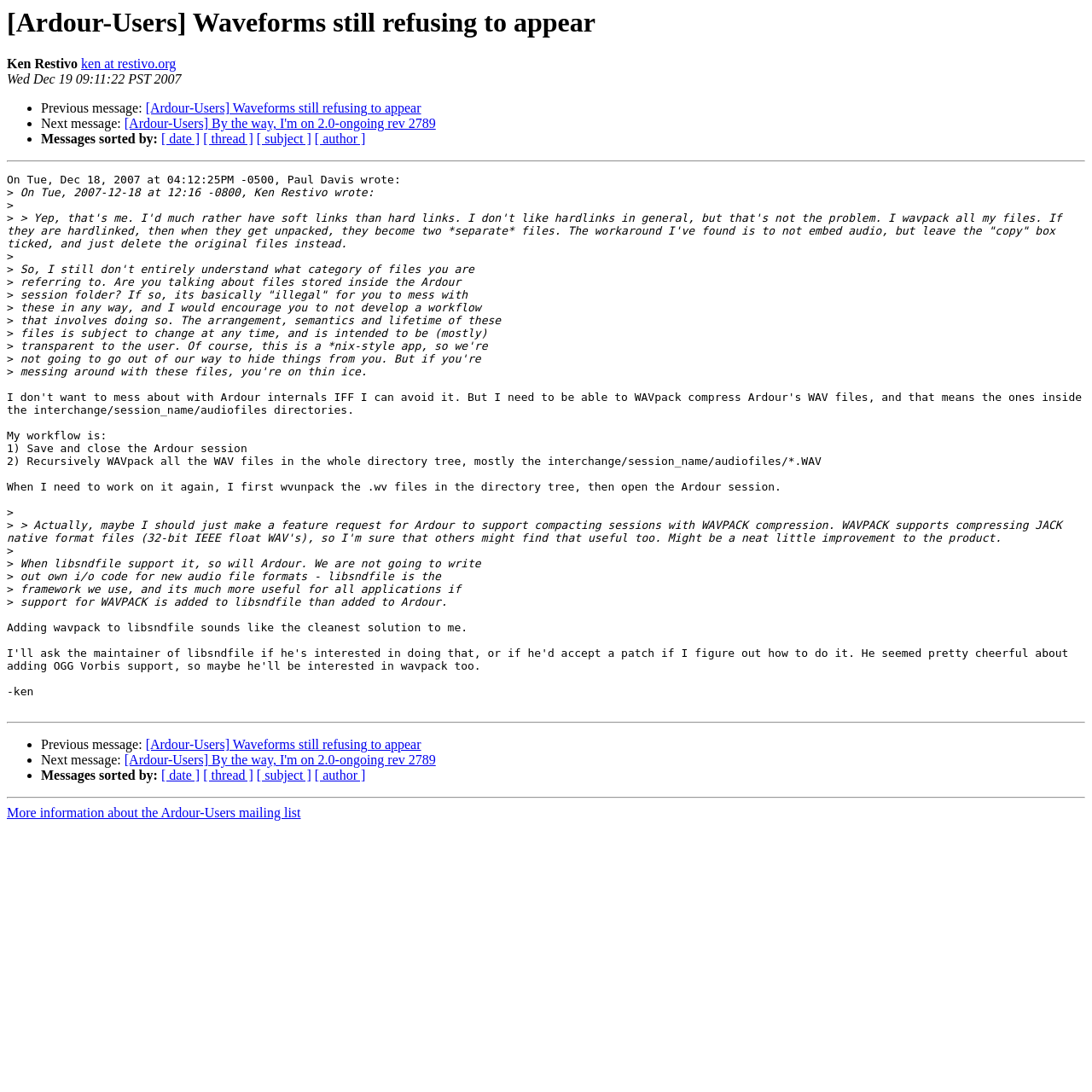How many links are there in the 'Messages sorted by' section?
Based on the visual details in the image, please answer the question thoroughly.

I found the answer by looking at the section with the StaticText element 'Messages sorted by:' and counting the number of link elements below it, which are '[ date ]', '[ thread ]', '[ subject ]', and '[ author ]'.